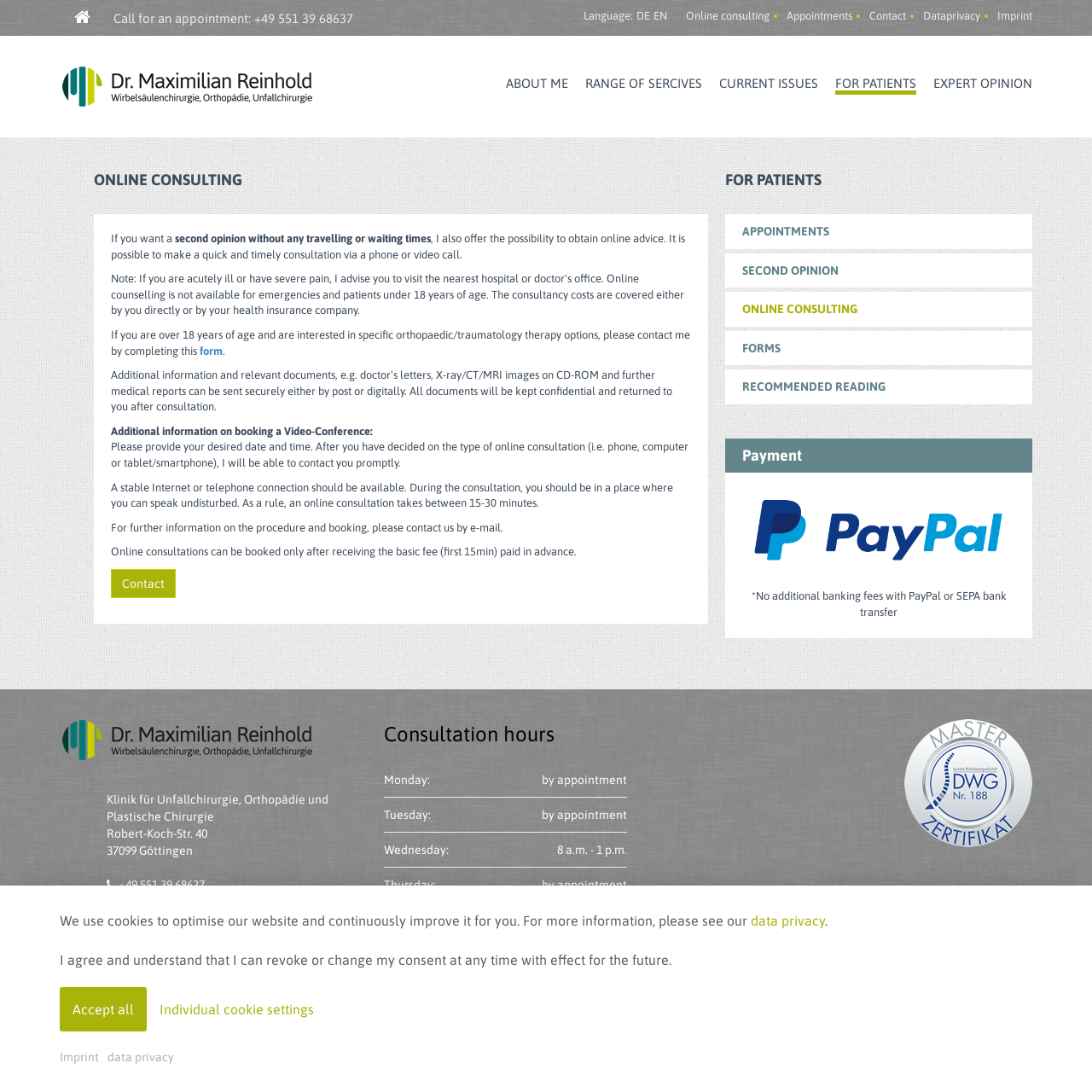Find and indicate the bounding box coordinates of the region you should select to follow the given instruction: "Call the phone number".

[0.233, 0.01, 0.323, 0.023]